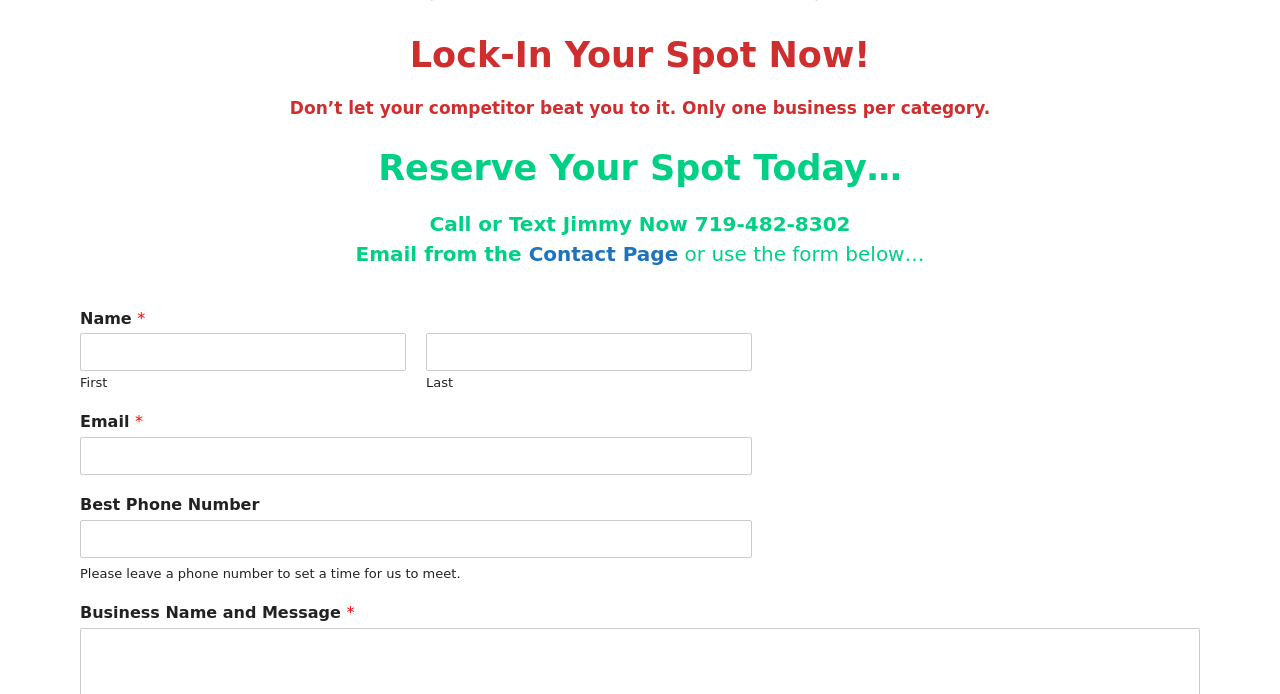Extract the bounding box coordinates of the UI element described: "Contact Page". Provide the coordinates in the format [left, top, right, bottom] with values ranging from 0 to 1.

[0.413, 0.348, 0.53, 0.383]